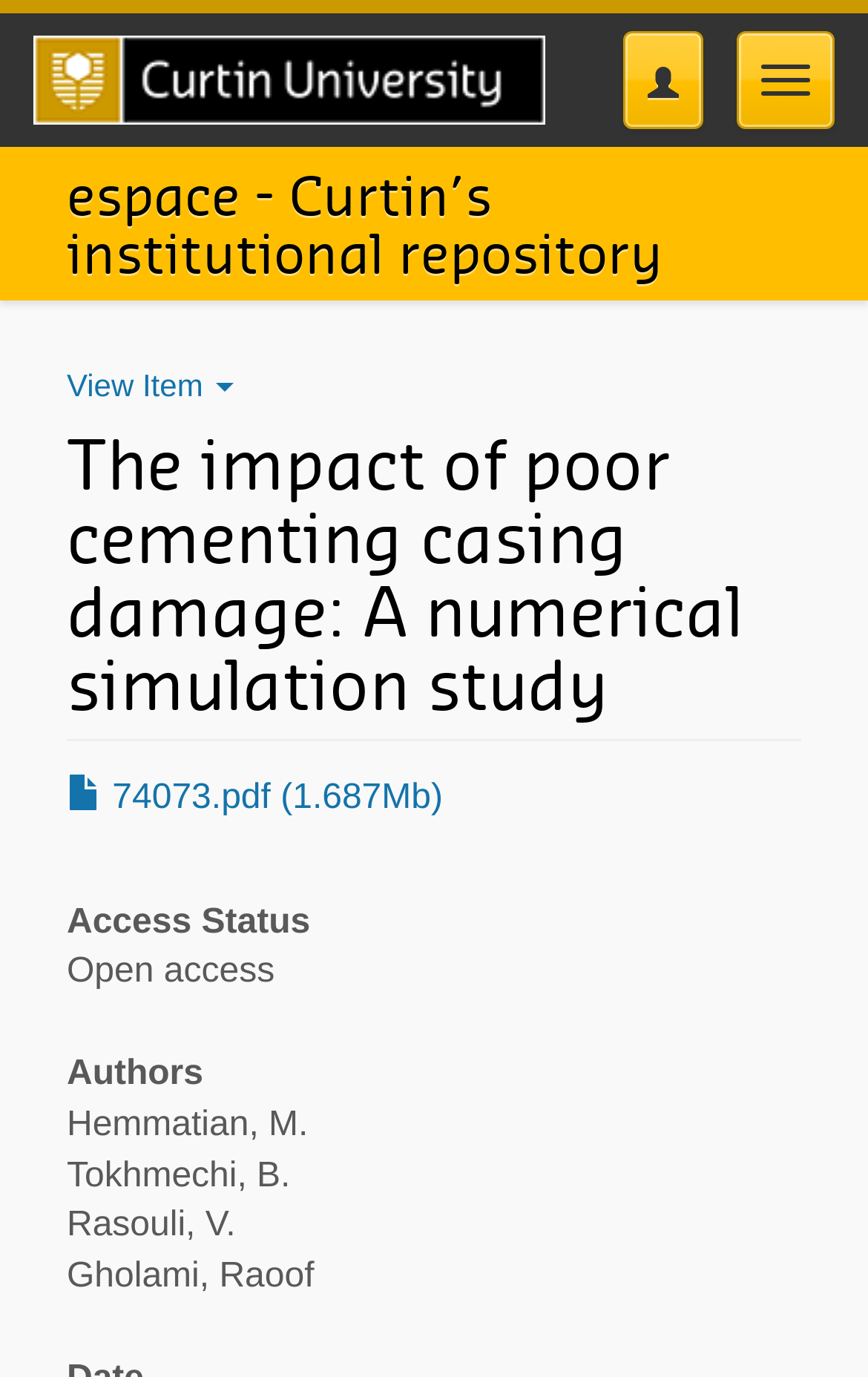Please determine the bounding box coordinates for the UI element described here. Use the format (top-left x, top-left y, bottom-right x, bottom-right y) with values bounded between 0 and 1: espace - Curtin’s institutional repository

[0.077, 0.107, 0.923, 0.218]